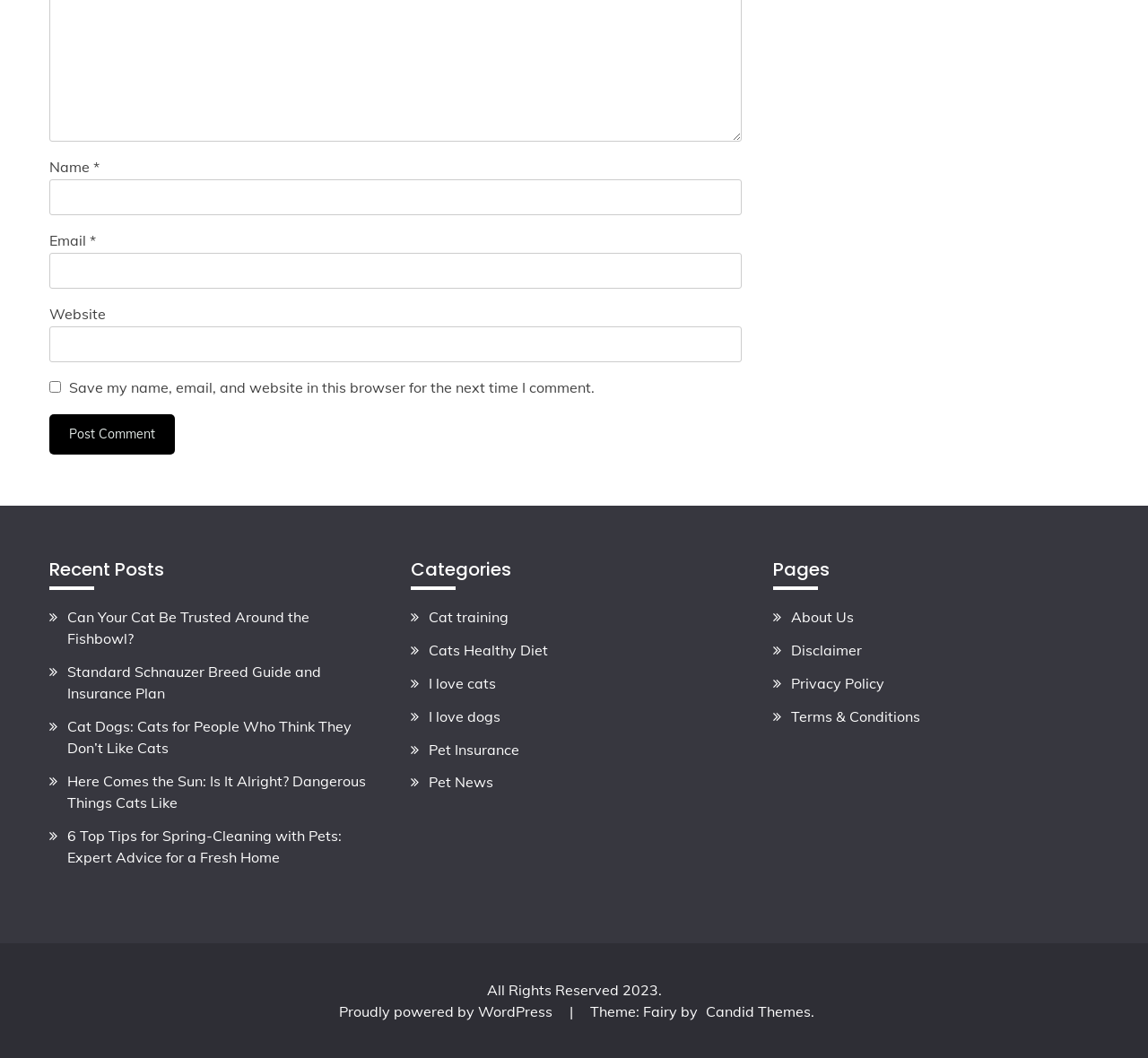Based on the image, please elaborate on the answer to the following question:
What is the last item in the 'Categories' section?

I looked at the links under the 'Categories' heading and found that the last item is 'Pet News', which is a link.